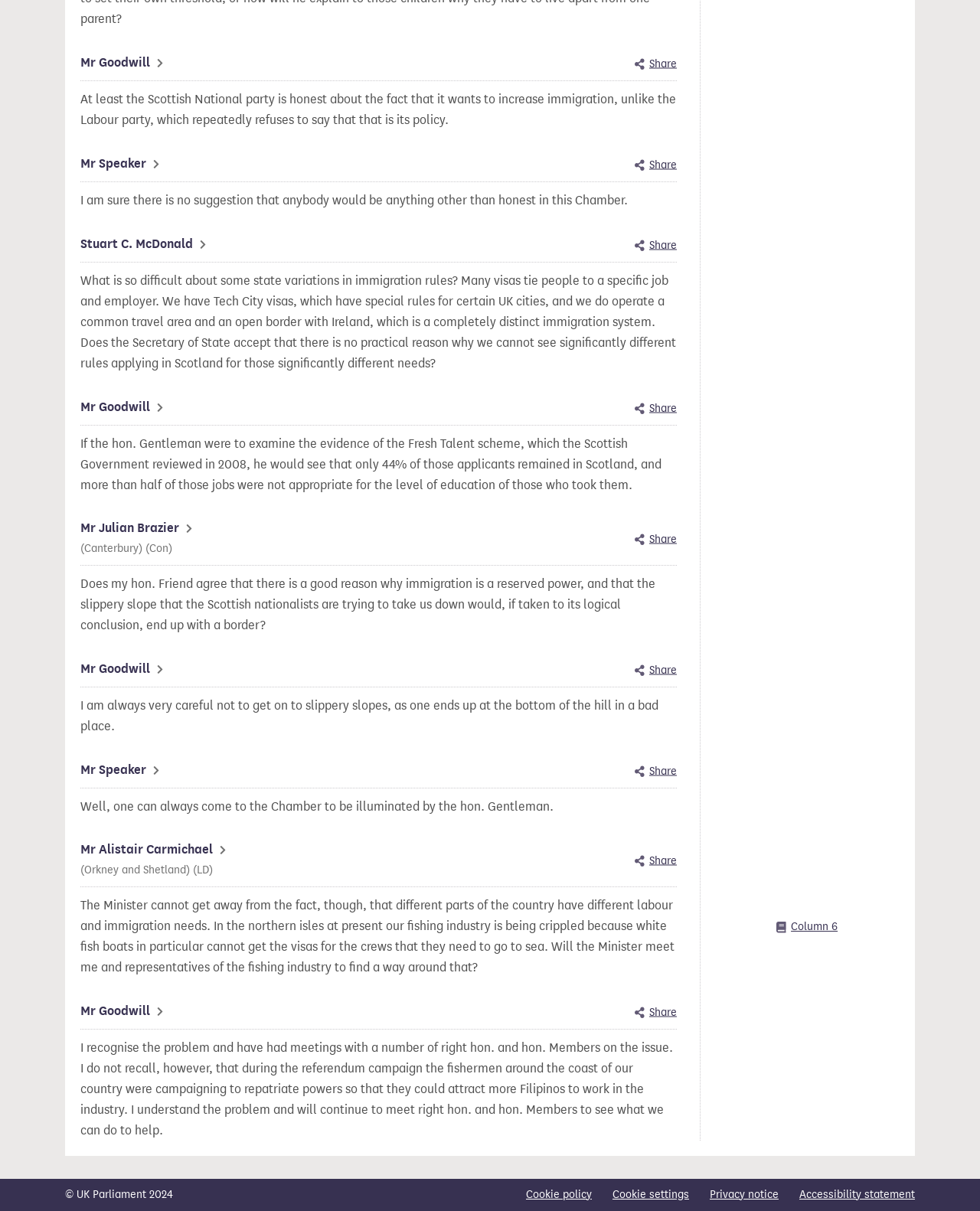Please answer the following query using a single word or phrase: 
Who is the Minister being referred to?

Mr Goodwill